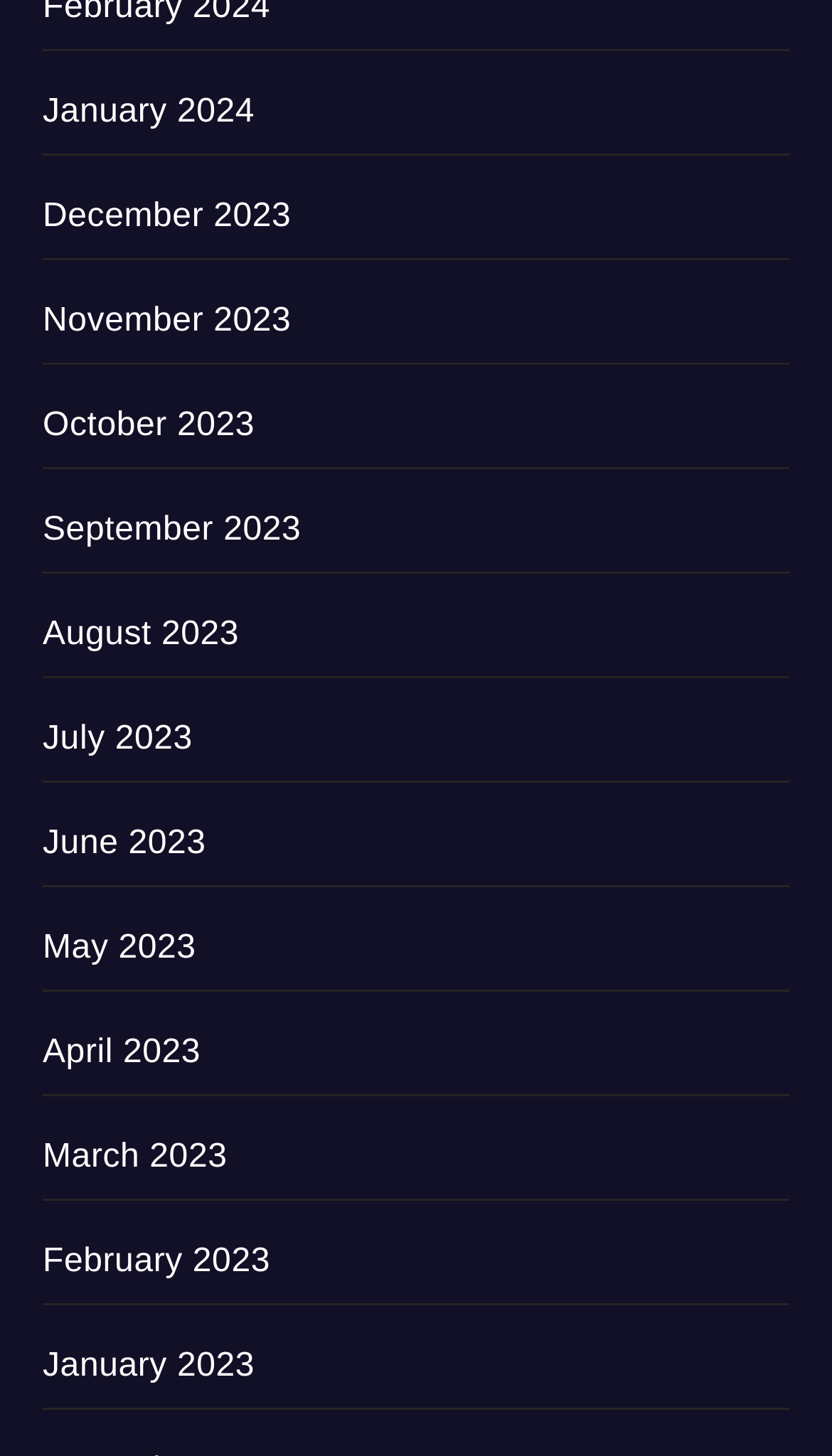Determine the bounding box coordinates for the area you should click to complete the following instruction: "Check October 2023".

[0.051, 0.28, 0.306, 0.305]